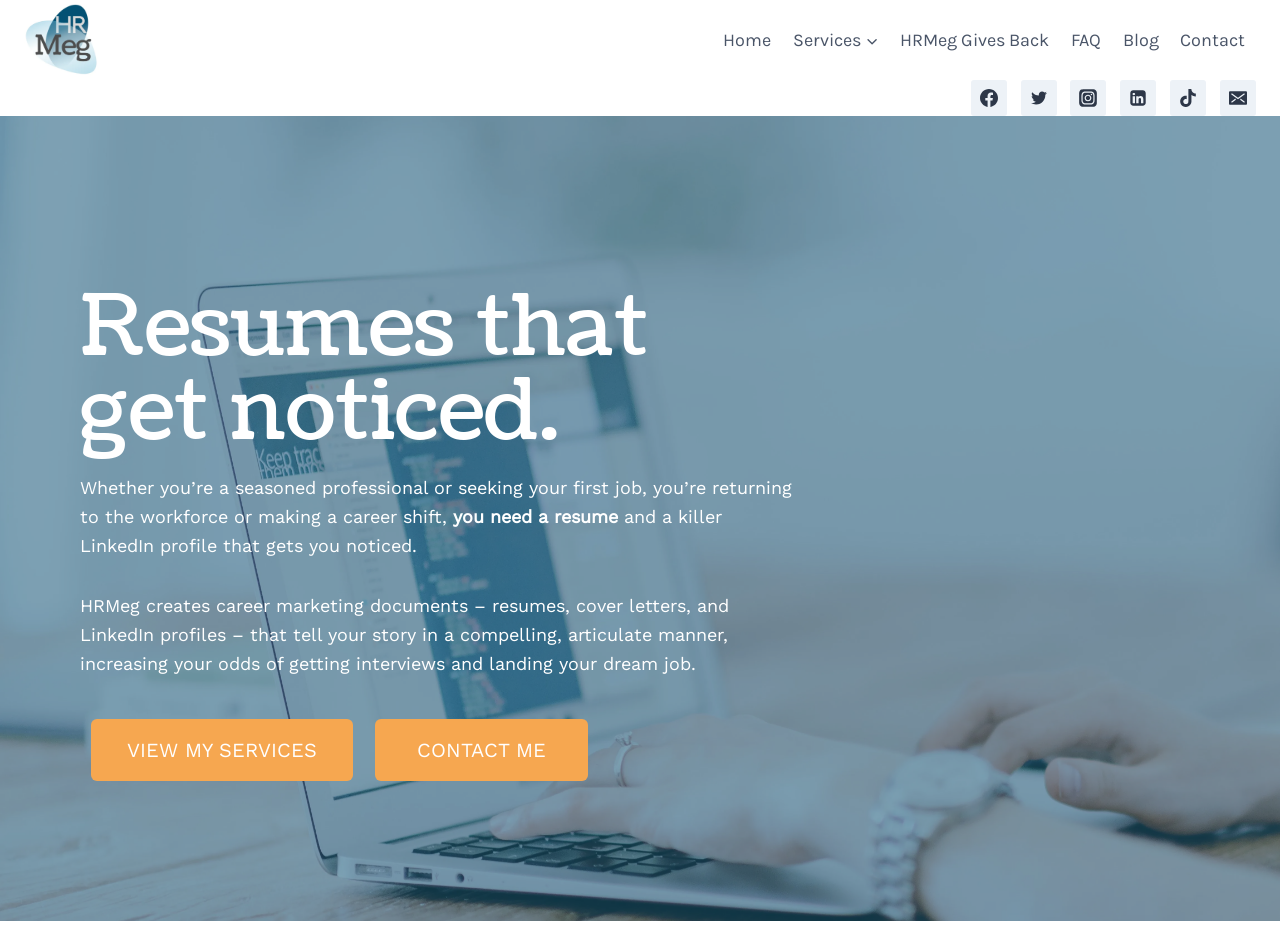Can you find and generate the webpage's heading?

Resumes that get noticed.